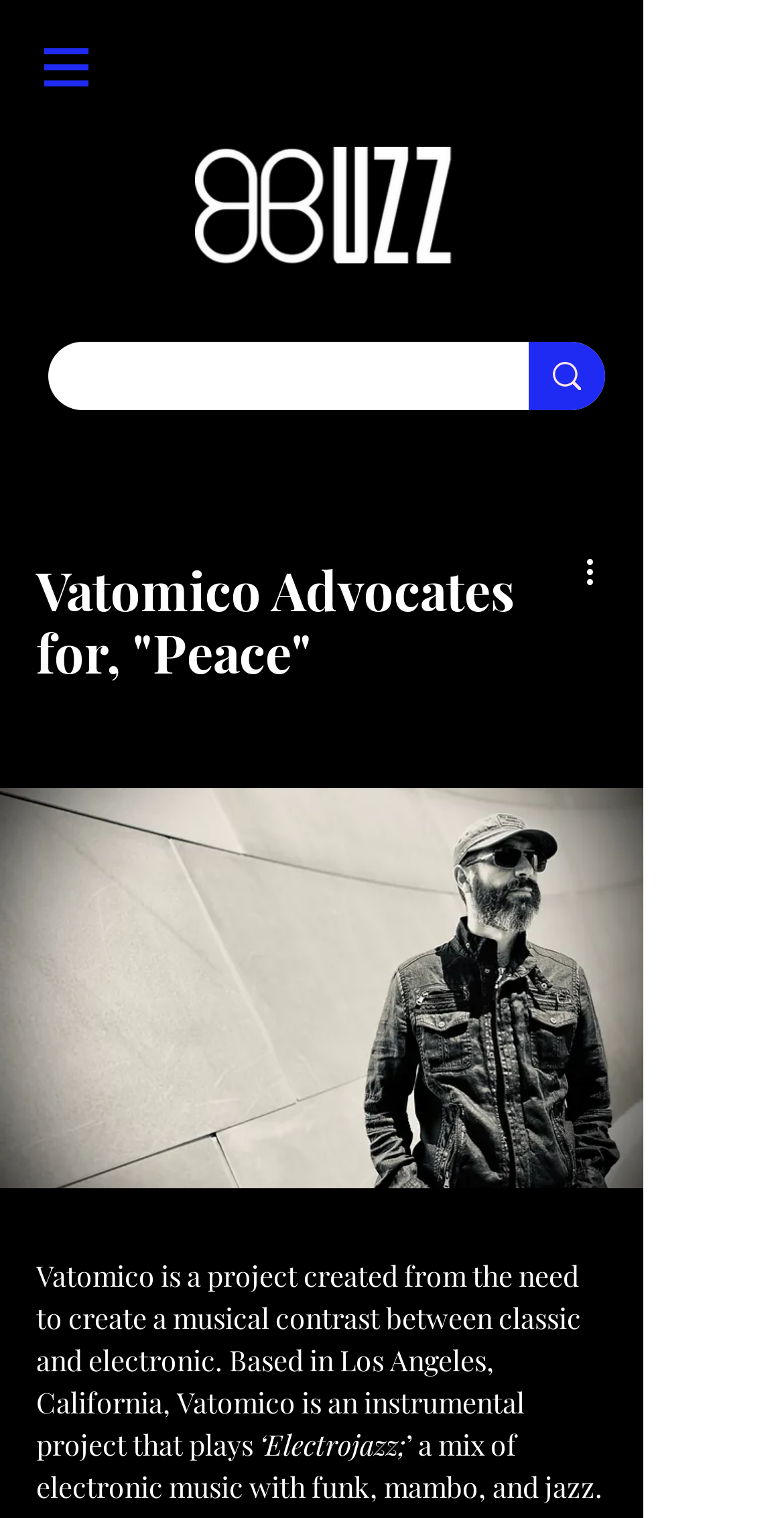What is the search function for?
Provide an in-depth and detailed explanation in response to the question.

I found this answer by looking at the searchbox element and the surrounding elements. The searchbox is likely used for searching, possibly for music or content related to Vatomico.